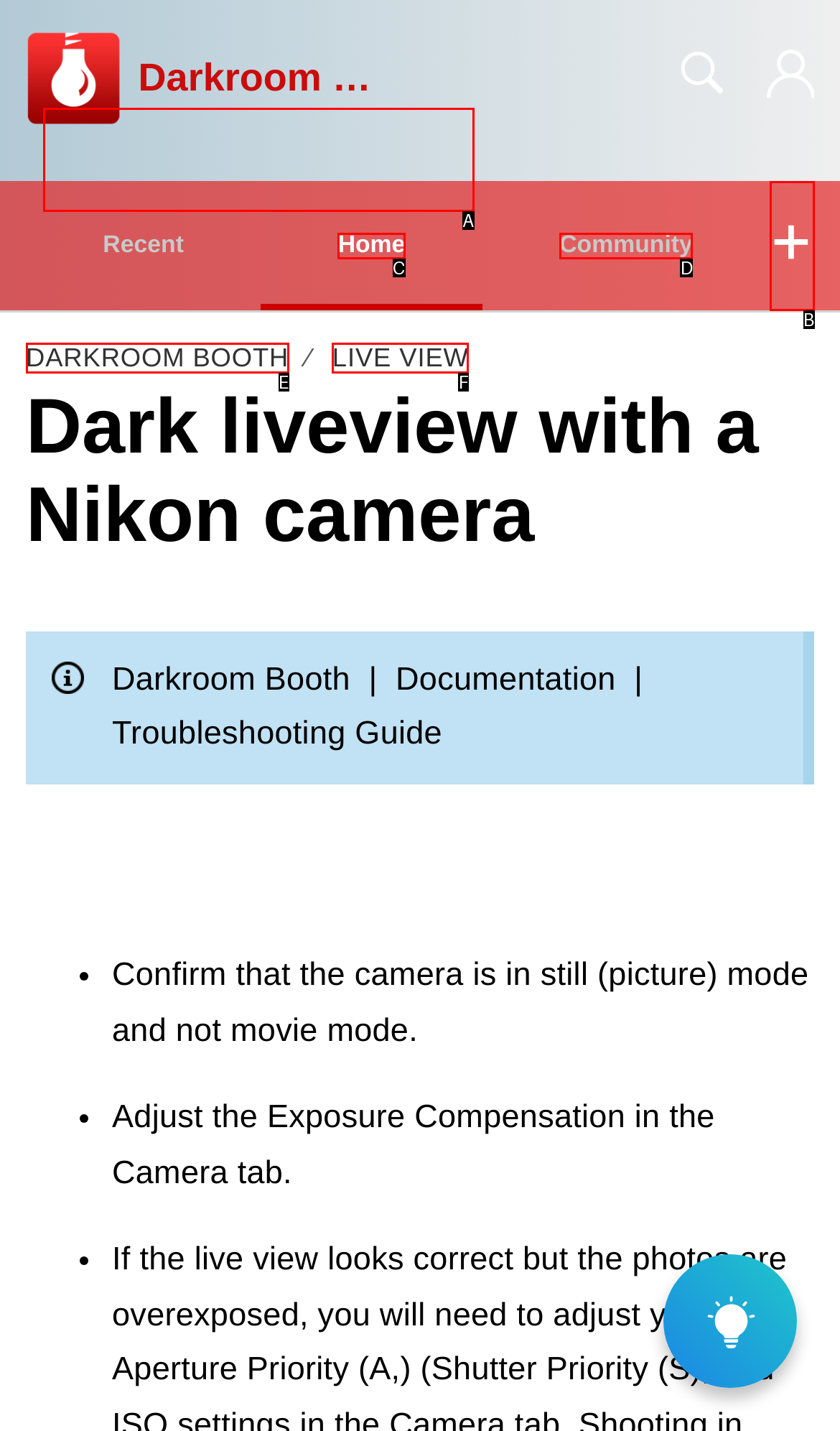Based on the description: Skip to Content, select the HTML element that best fits. Reply with the letter of the correct choice from the options given.

A